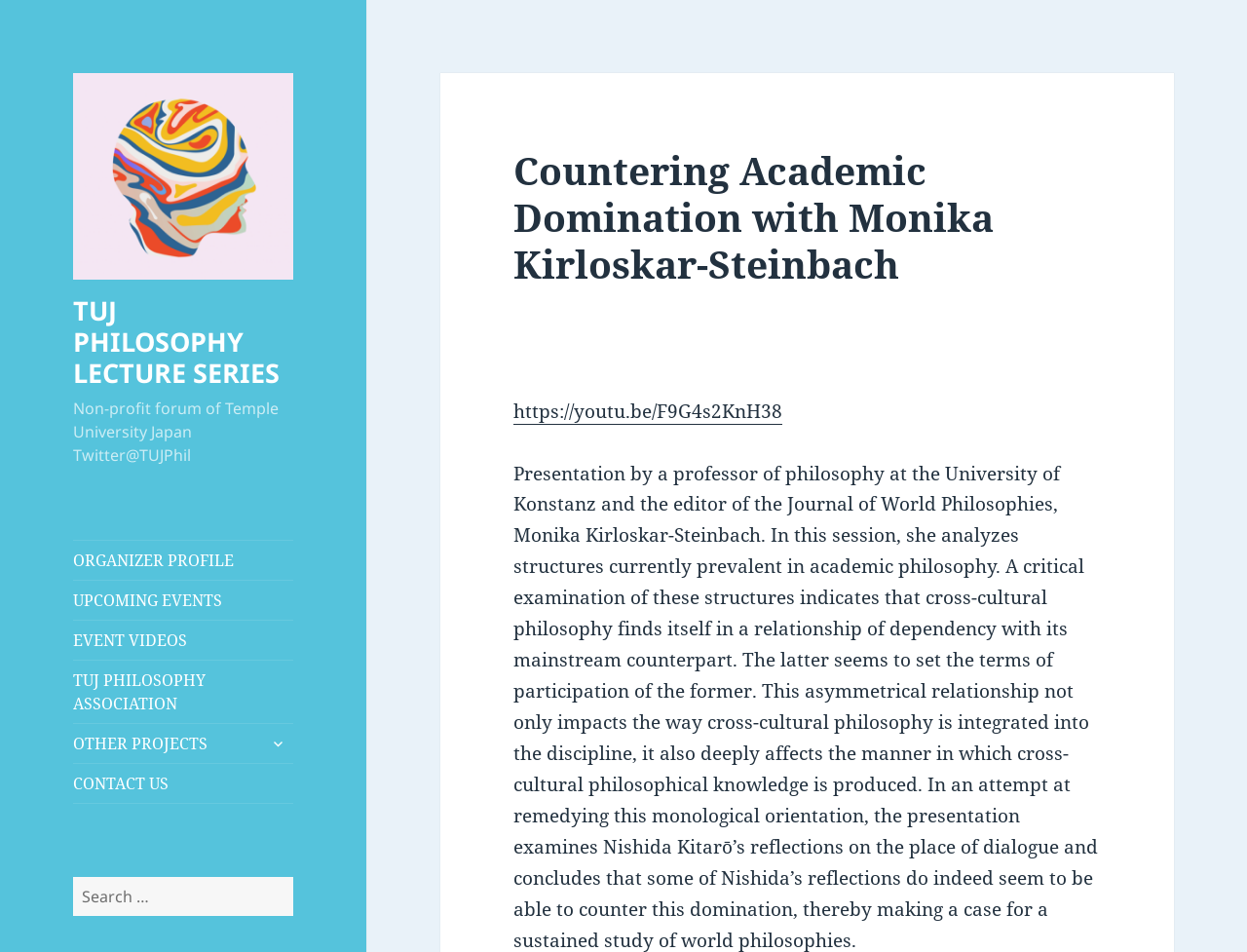Could you highlight the region that needs to be clicked to execute the instruction: "Visit the organizer profile"?

[0.059, 0.568, 0.235, 0.609]